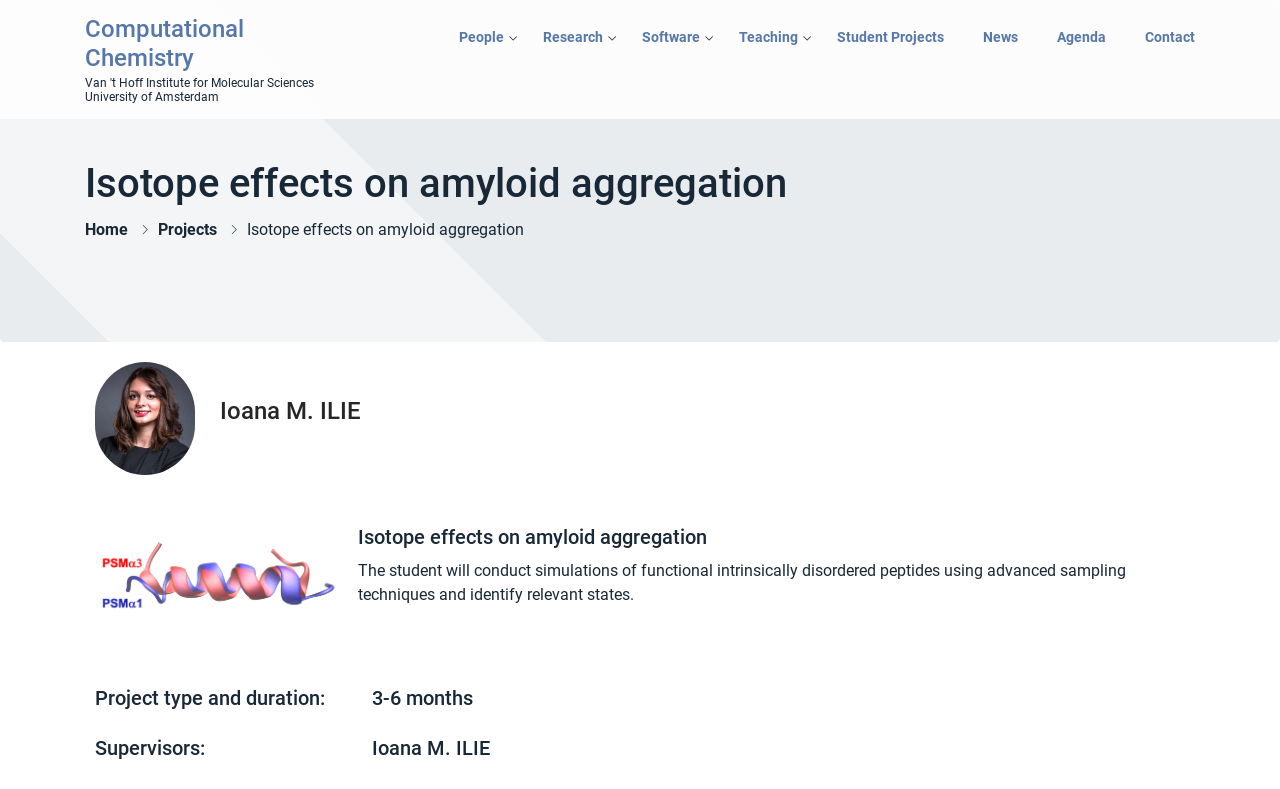Locate the bounding box coordinates of the element I should click to achieve the following instruction: "Read about Isotope effects on amyloid aggregation".

[0.28, 0.665, 0.926, 0.695]